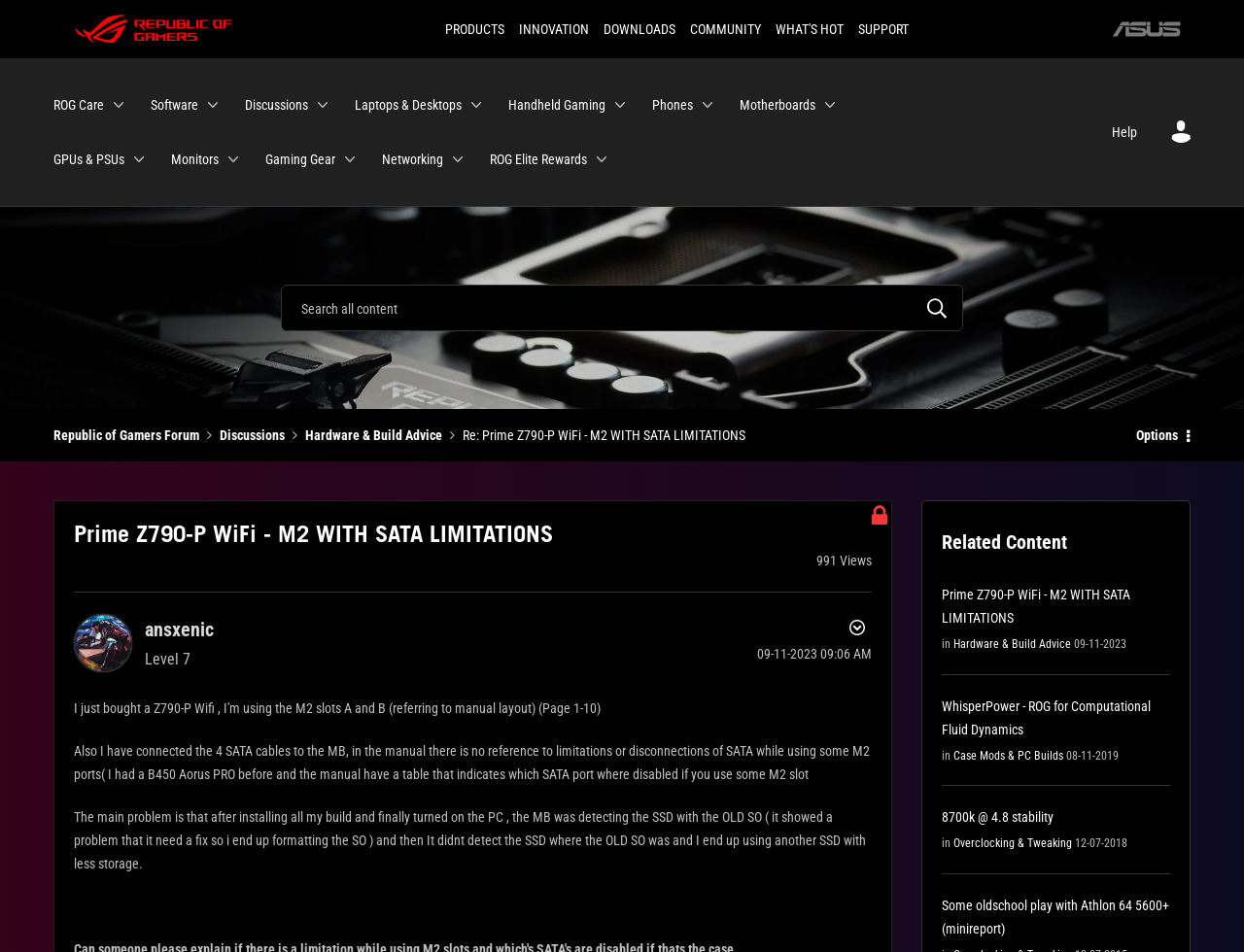How many menu items are in the menubar?
Refer to the image and provide a one-word or short phrase answer.

9